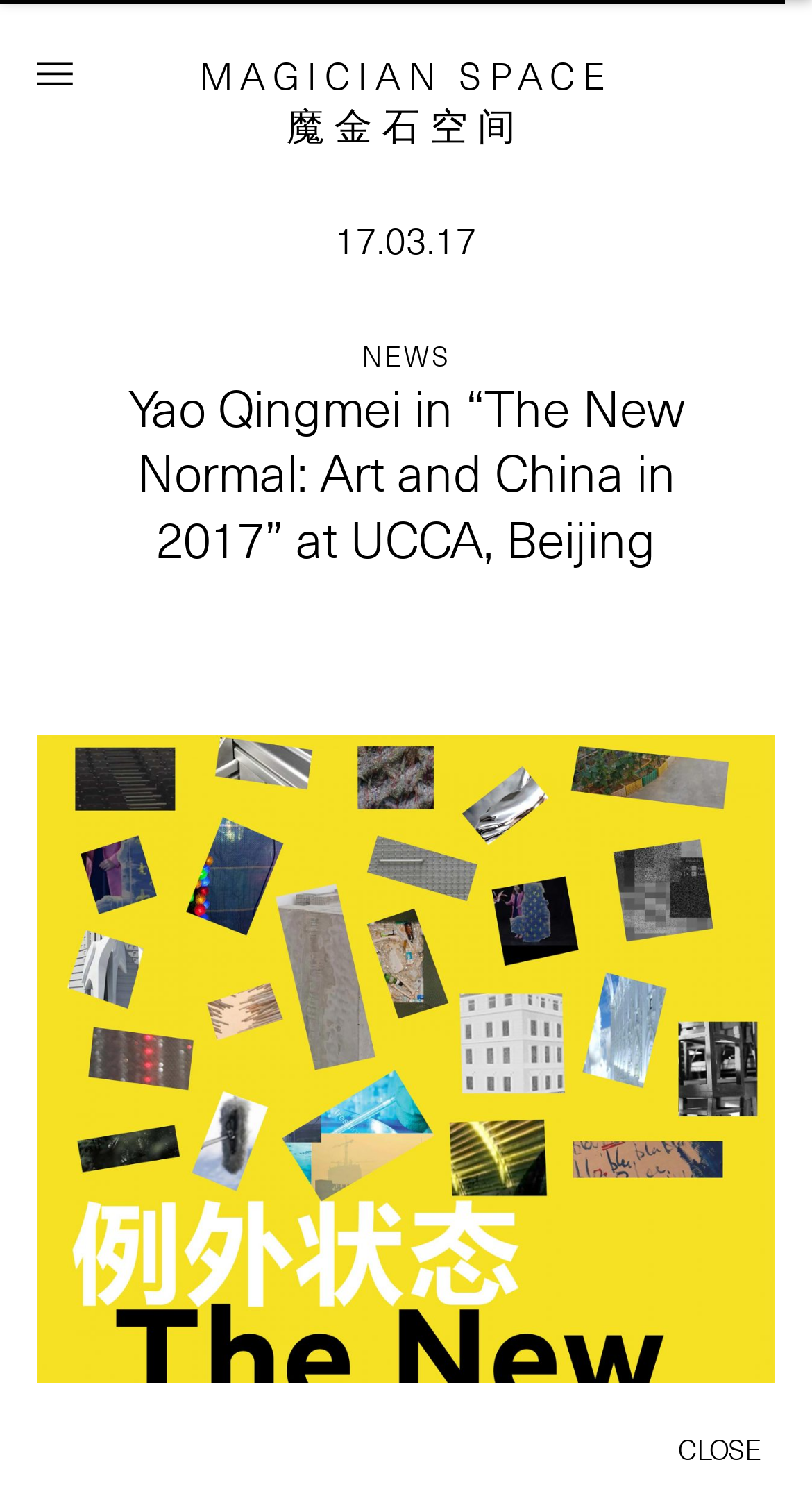Respond to the question with just a single word or phrase: 
What is the date of the news article?

17.03.17